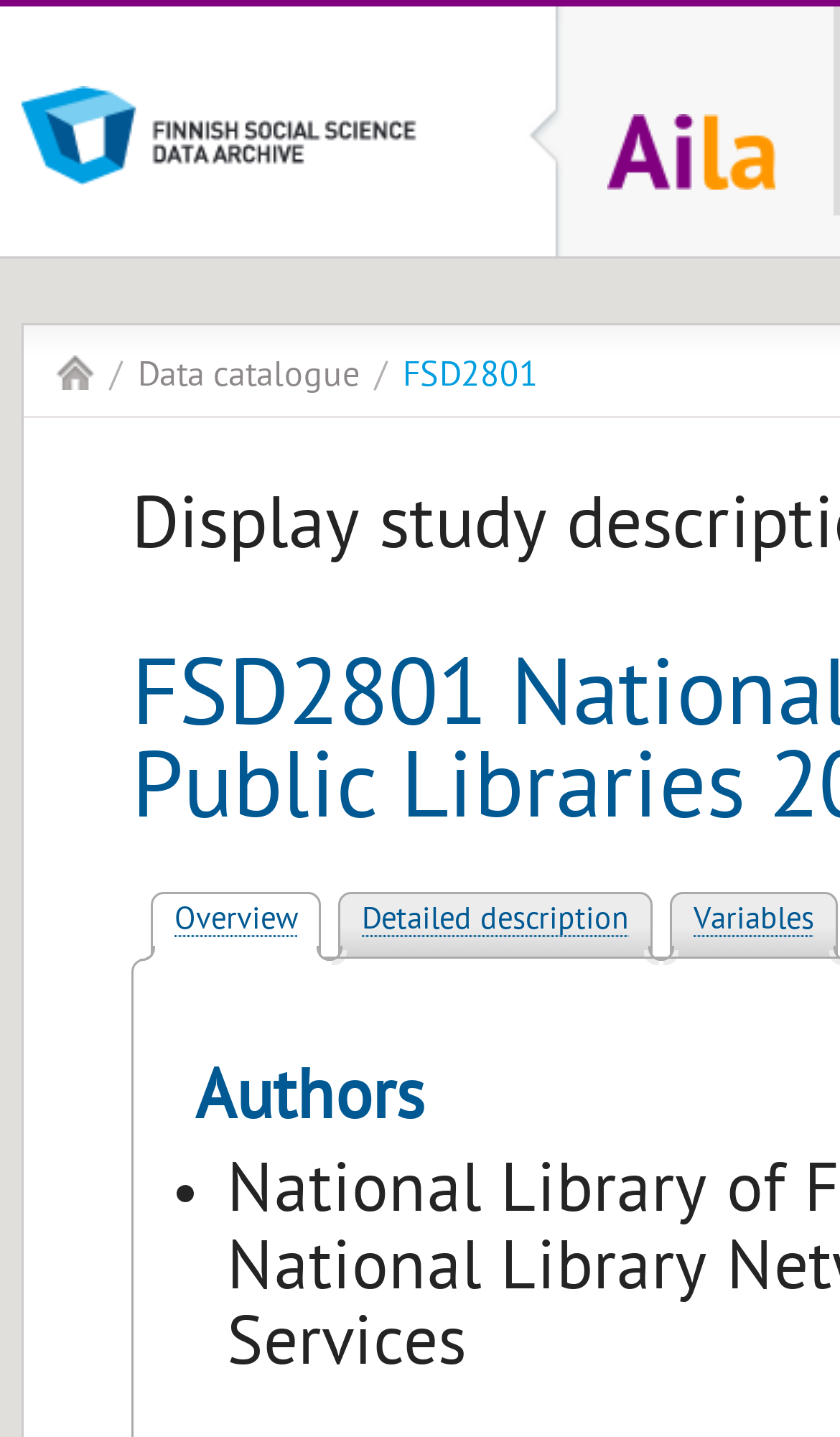What is the name of the data service?
Based on the image content, provide your answer in one word or a short phrase.

Aila Data Service